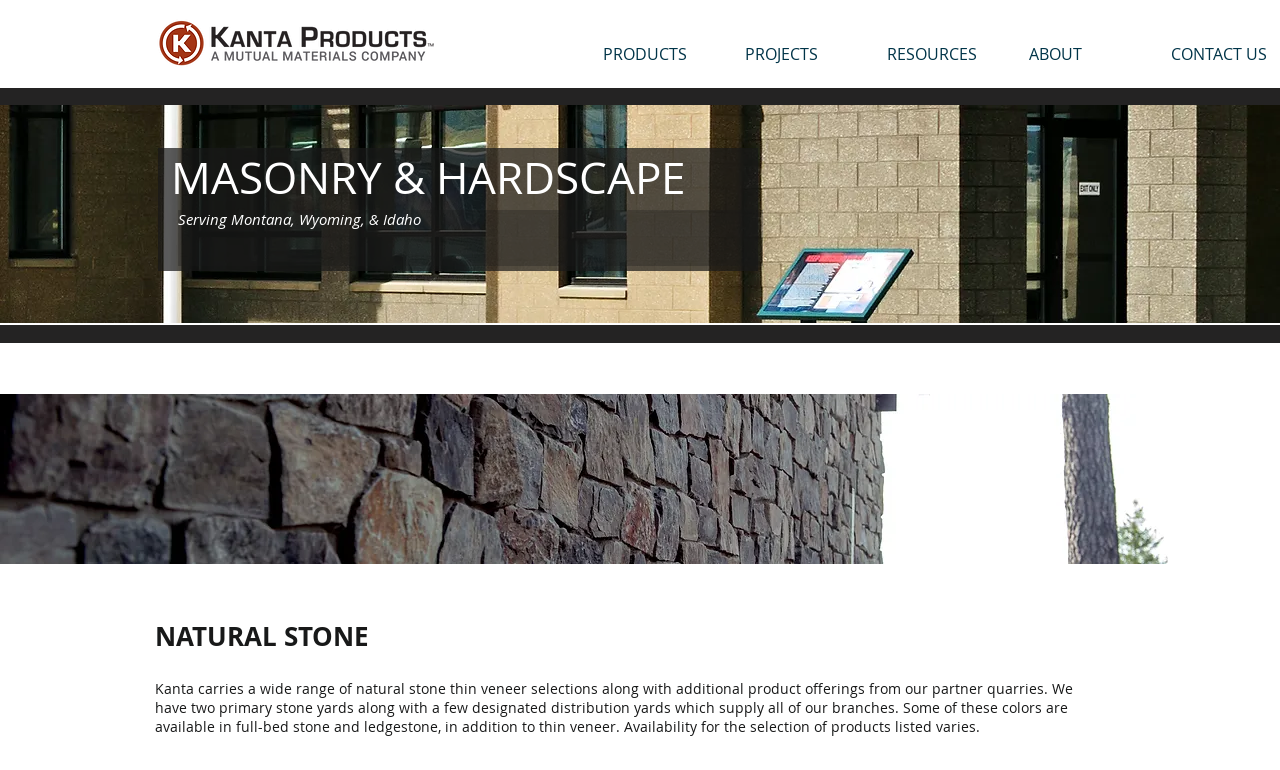Utilize the information from the image to answer the question in detail:
What type of products does Kanta carry?

I read the StaticText 'Kanta carries a wide range of natural stone thin veneer selections...' which is located at [0.121, 0.882, 0.838, 0.956].